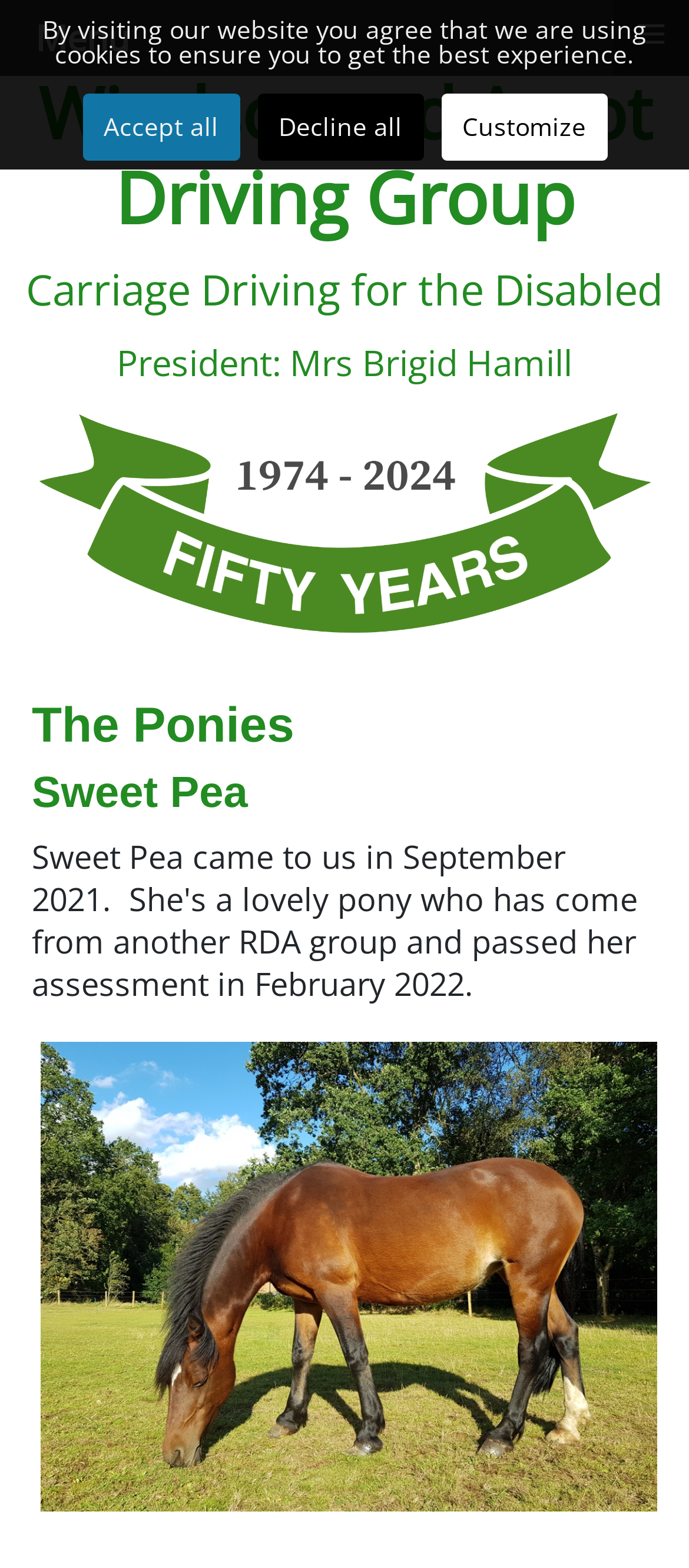Given the webpage screenshot and the description, determine the bounding box coordinates (top-left x, top-left y, bottom-right x, bottom-right y) that define the location of the UI element matching this description: Decline all

[0.373, 0.06, 0.614, 0.102]